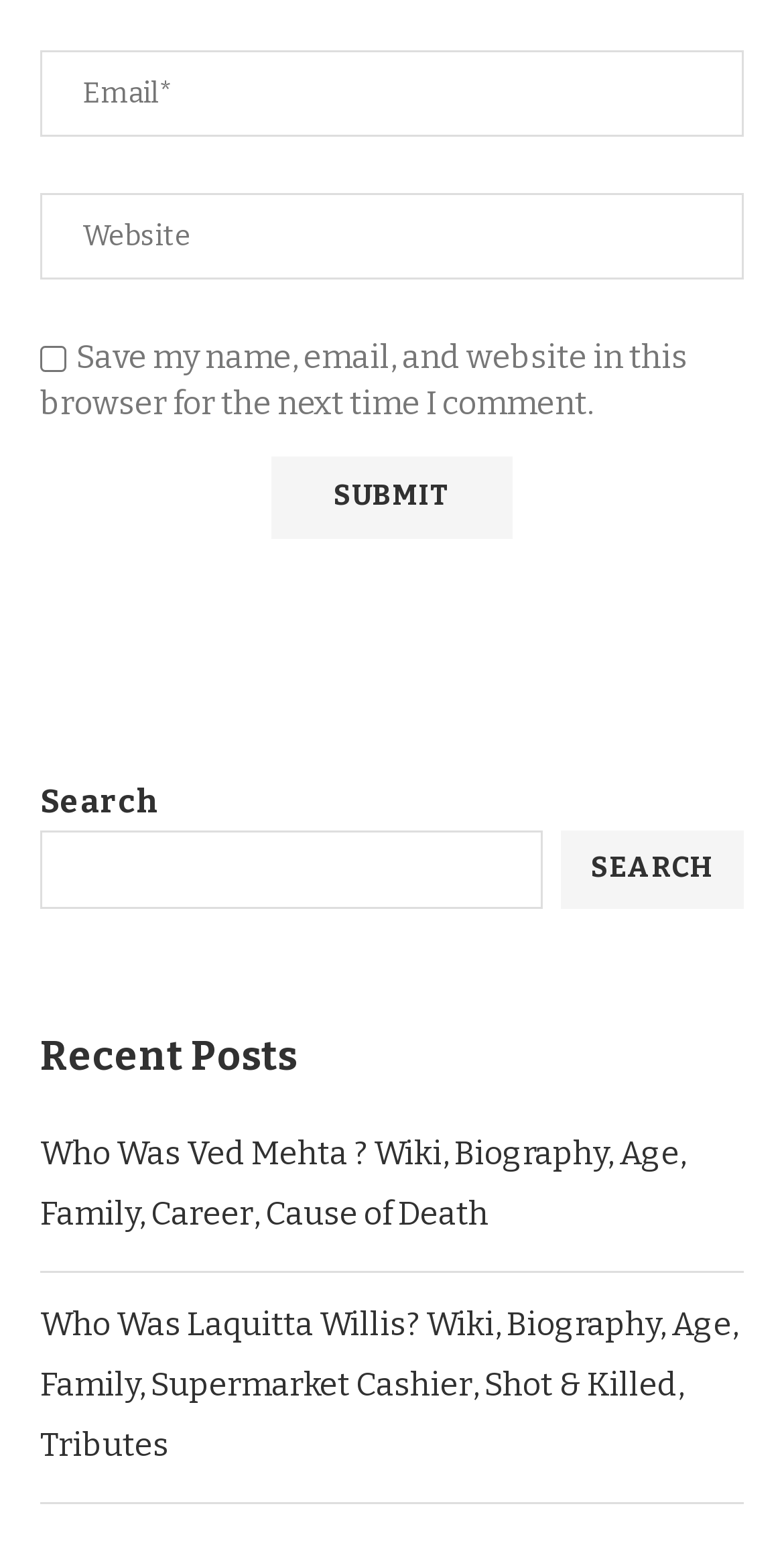Could you specify the bounding box coordinates for the clickable section to complete the following instruction: "Read recent post"?

[0.051, 0.736, 0.874, 0.8]